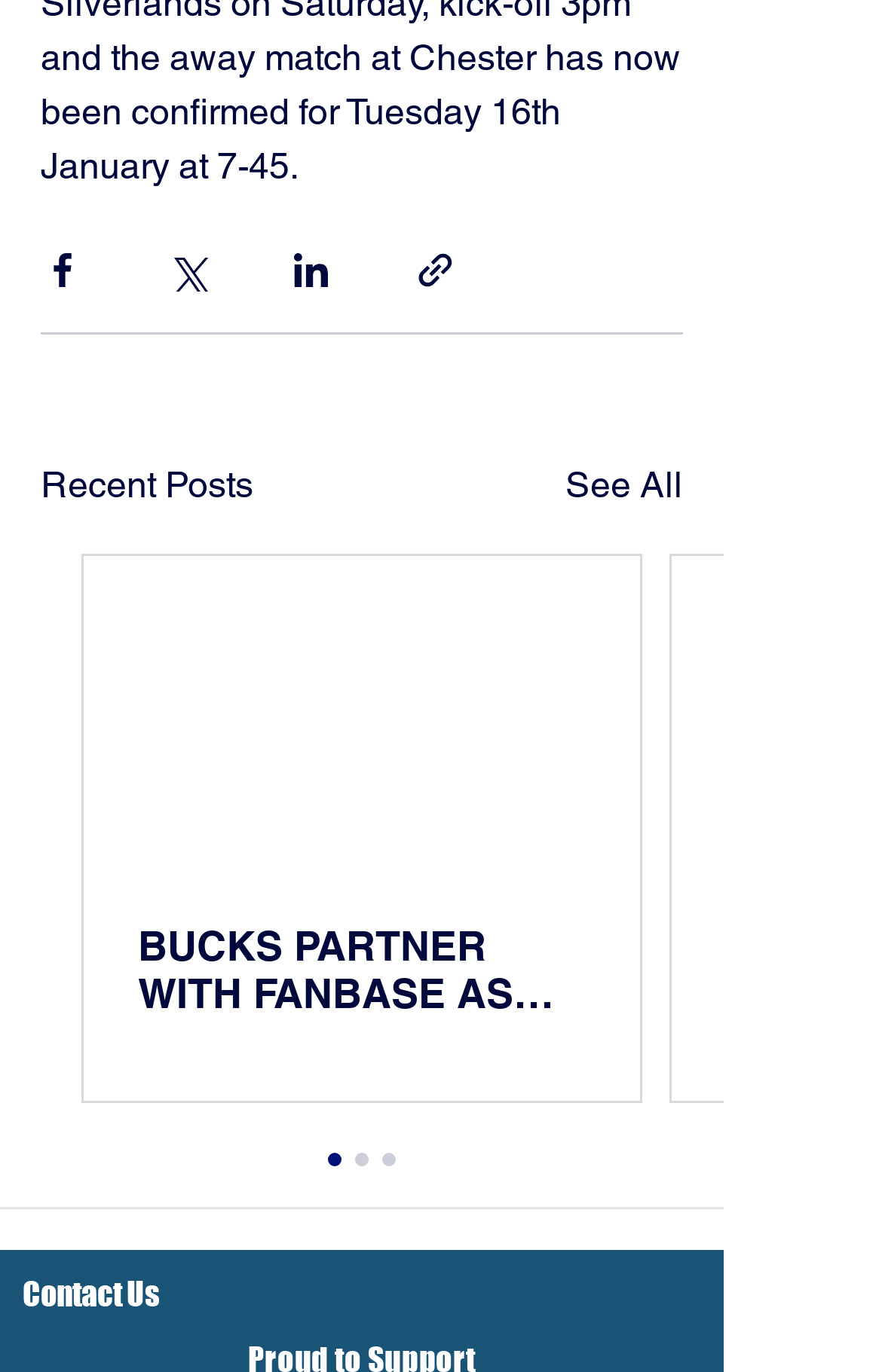Examine the screenshot and answer the question in as much detail as possible: What is the purpose of the 'Contact Us' section?

The 'Contact Us' section at the bottom of the webpage provides a way for users to get in touch with the website or organization, with a link to a contact page or form.